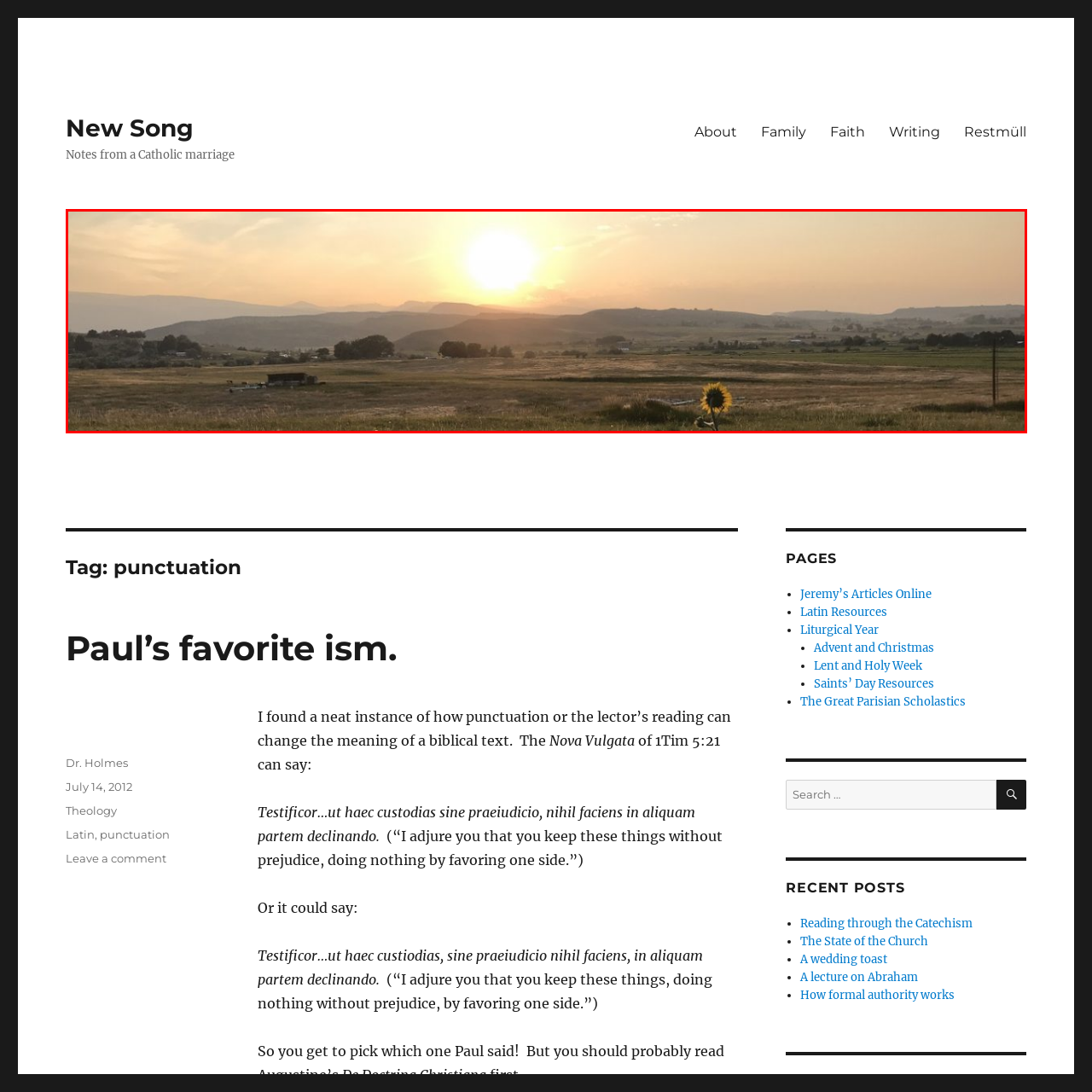Analyze the image surrounded by the red box and respond concisely: What is the atmosphere of the scene?

Tranquil